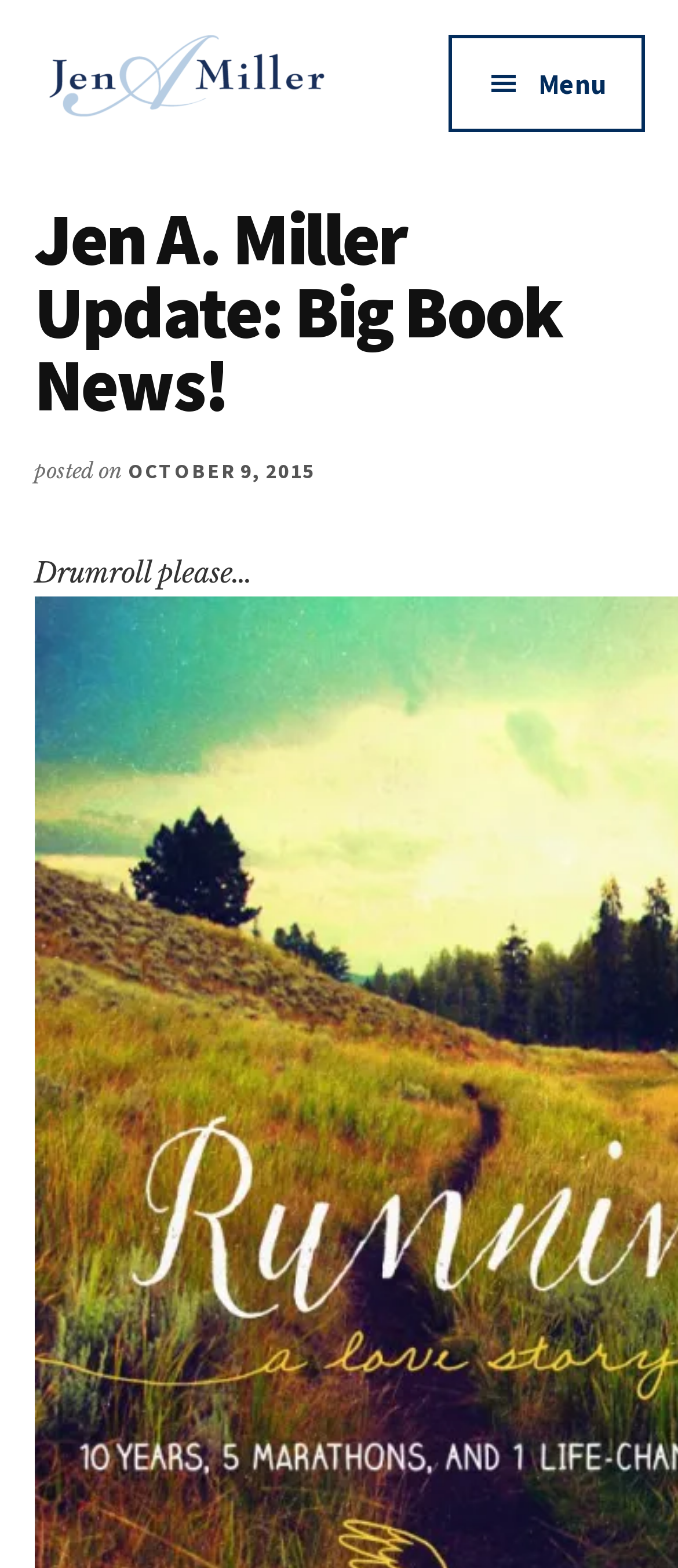Predict the bounding box of the UI element based on the description: "Menu". The coordinates should be four float numbers between 0 and 1, formatted as [left, top, right, bottom].

[0.66, 0.022, 0.95, 0.084]